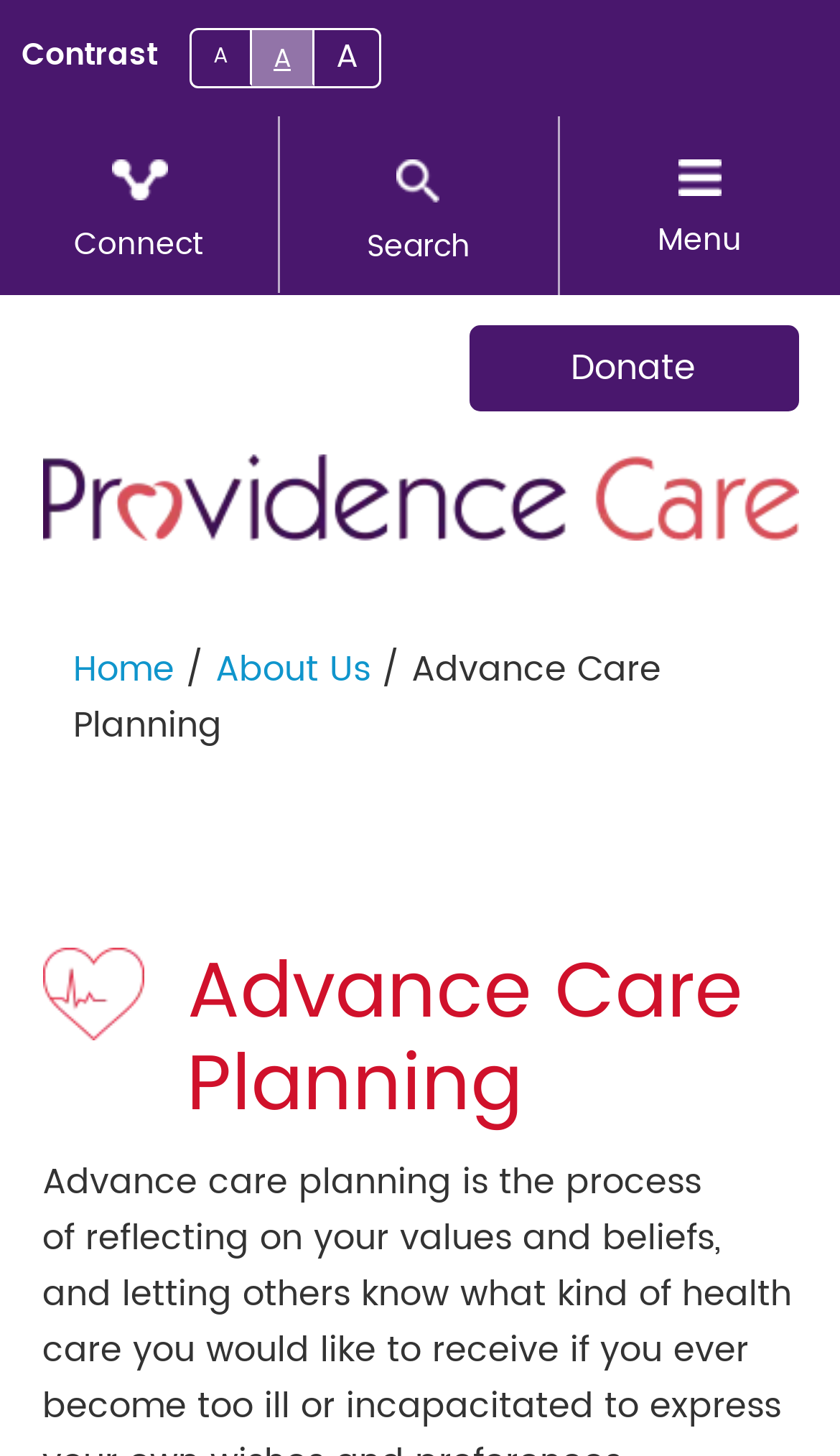Determine the bounding box coordinates of the region I should click to achieve the following instruction: "View Pricing". Ensure the bounding box coordinates are four float numbers between 0 and 1, i.e., [left, top, right, bottom].

None